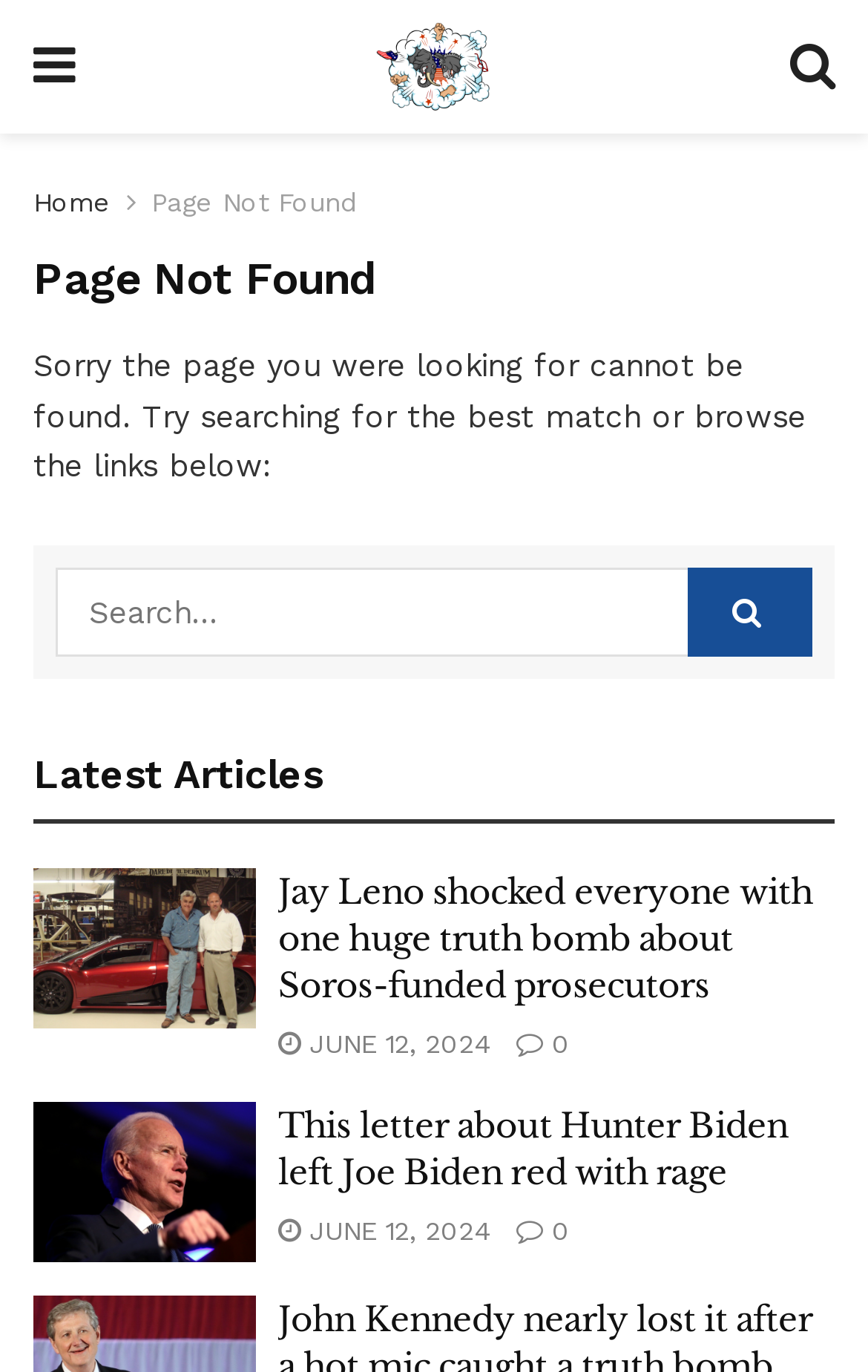Given the webpage screenshot, identify the bounding box of the UI element that matches this description: "Page Not Found".

[0.174, 0.136, 0.413, 0.159]